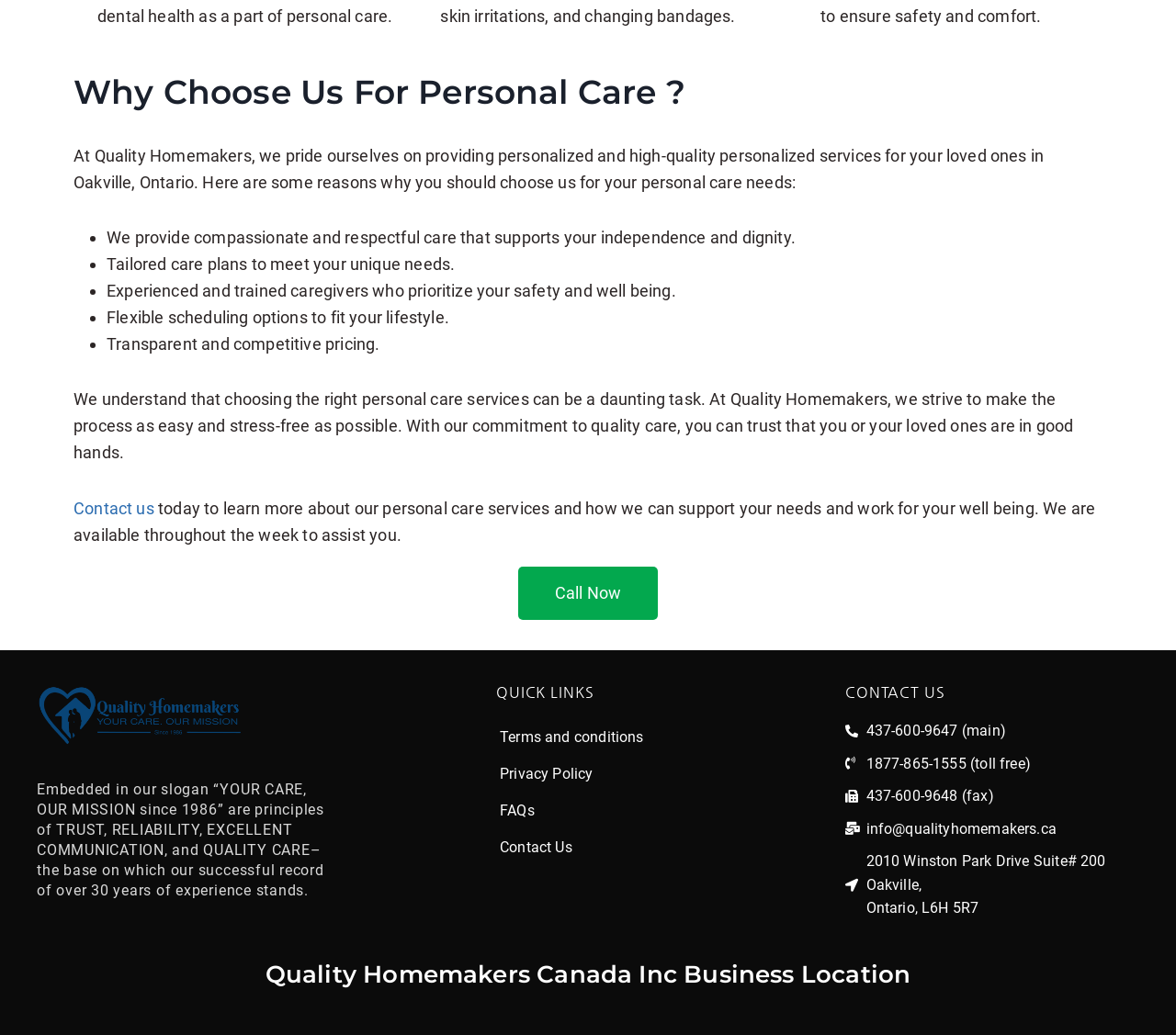Provide the bounding box coordinates for the specified HTML element described in this description: "info@qualityhomemakers.ca". The coordinates should be four float numbers ranging from 0 to 1, in the format [left, top, right, bottom].

[0.719, 0.789, 0.969, 0.812]